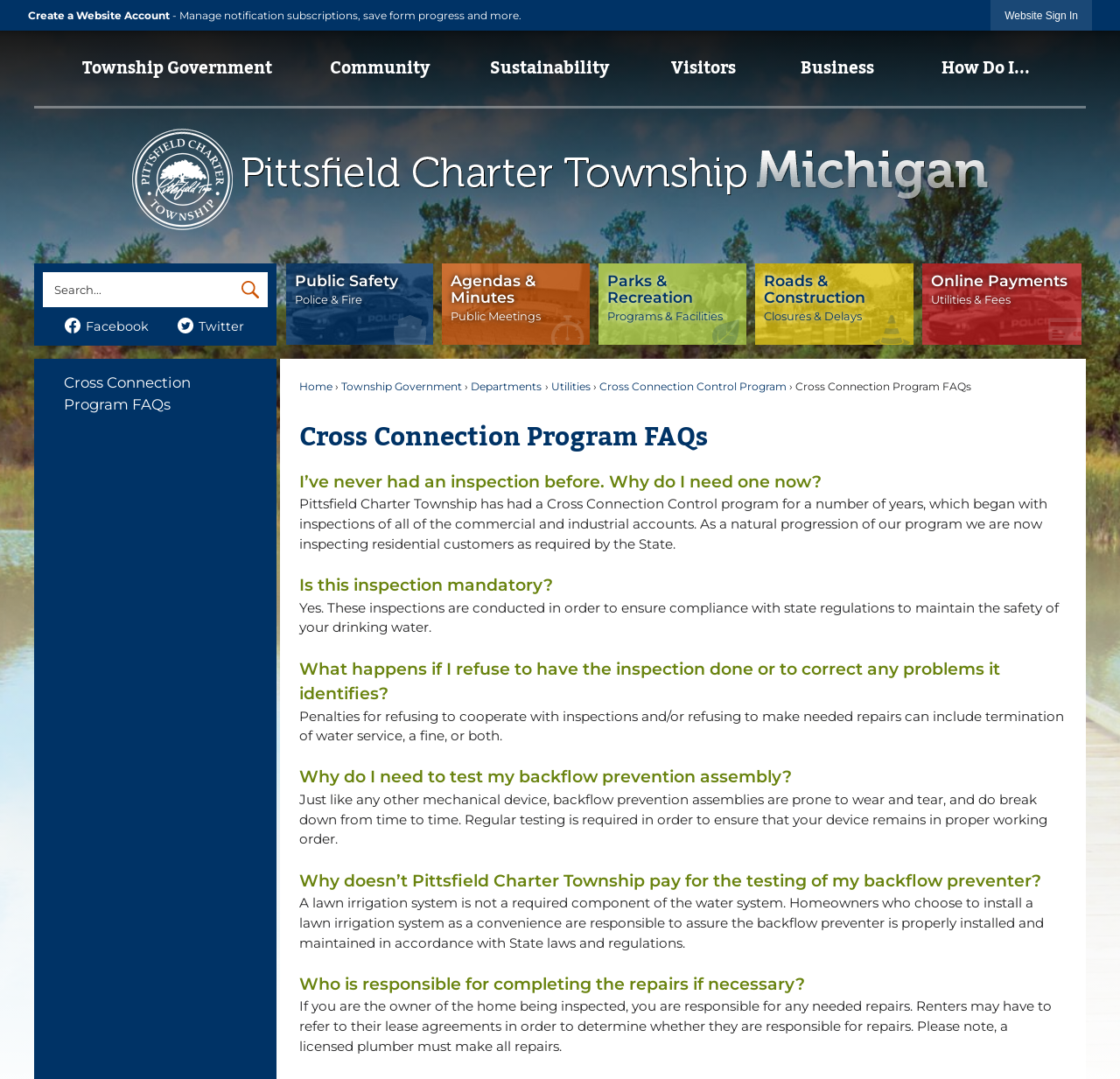Determine the bounding box coordinates of the element that should be clicked to execute the following command: "Visit 'Facebook'".

[0.058, 0.294, 0.135, 0.309]